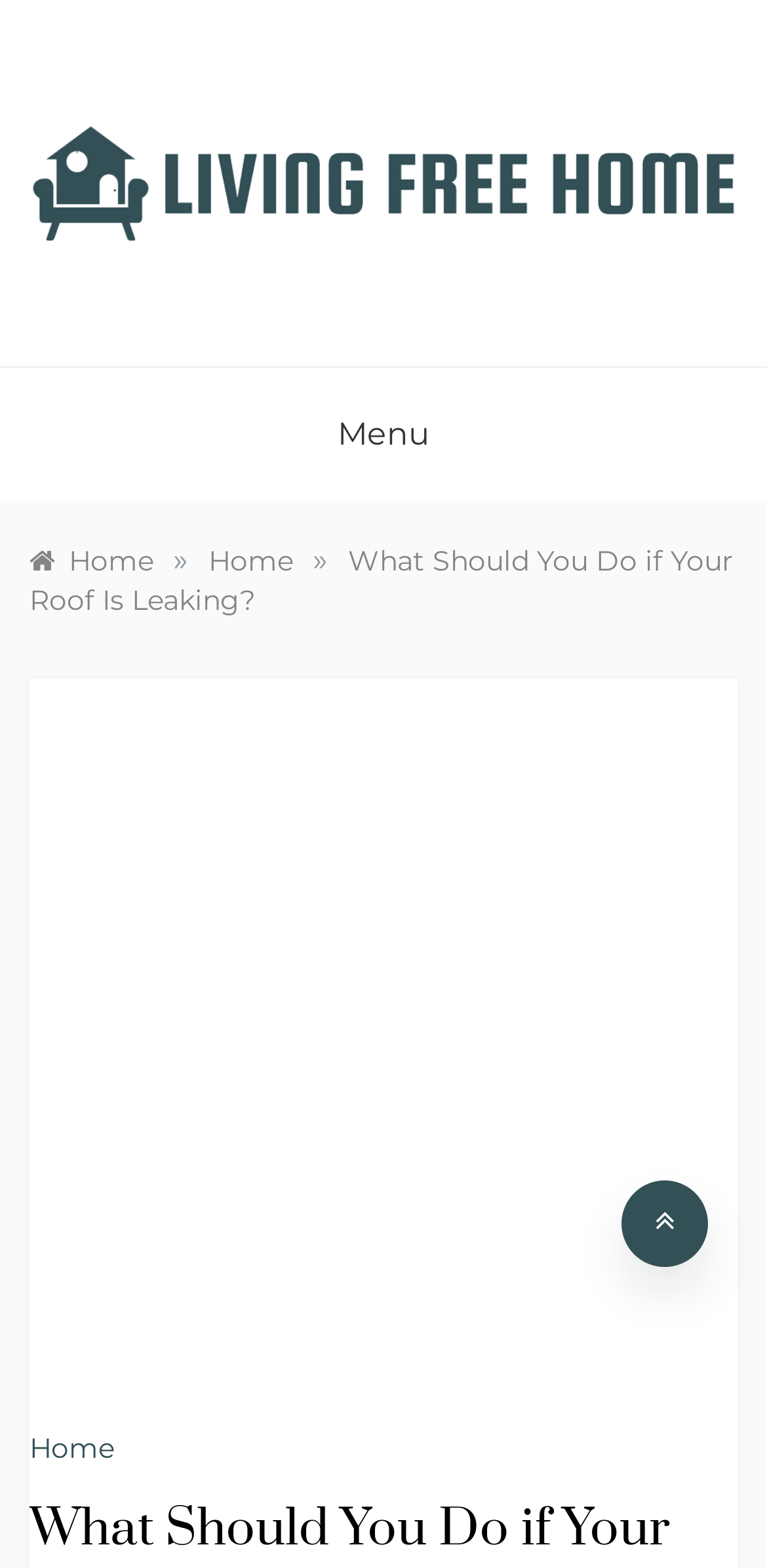Using a single word or phrase, answer the following question: 
What is the current page about?

Roof leaking